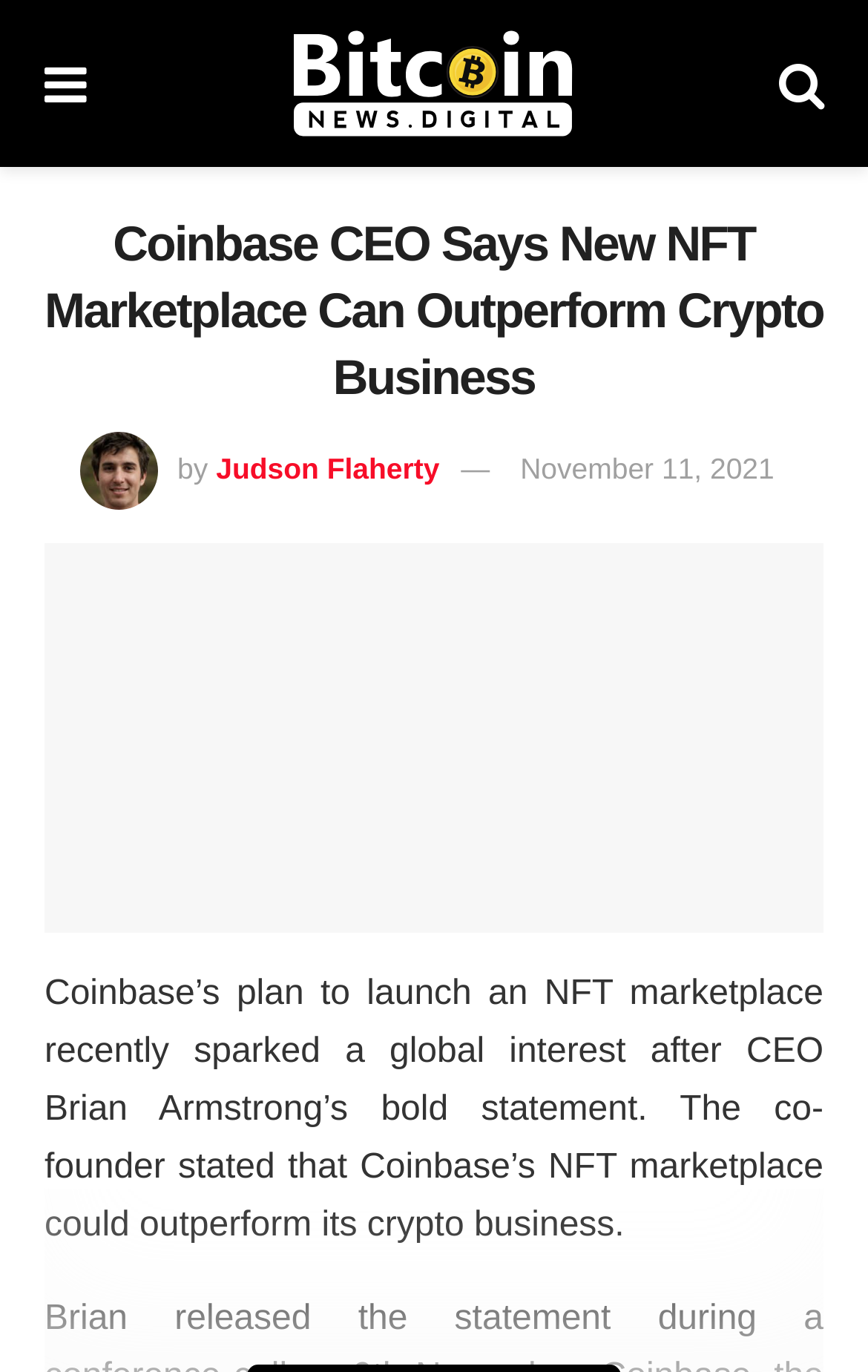Provide your answer to the question using just one word or phrase: Who is the author of the article?

Judson Flaherty